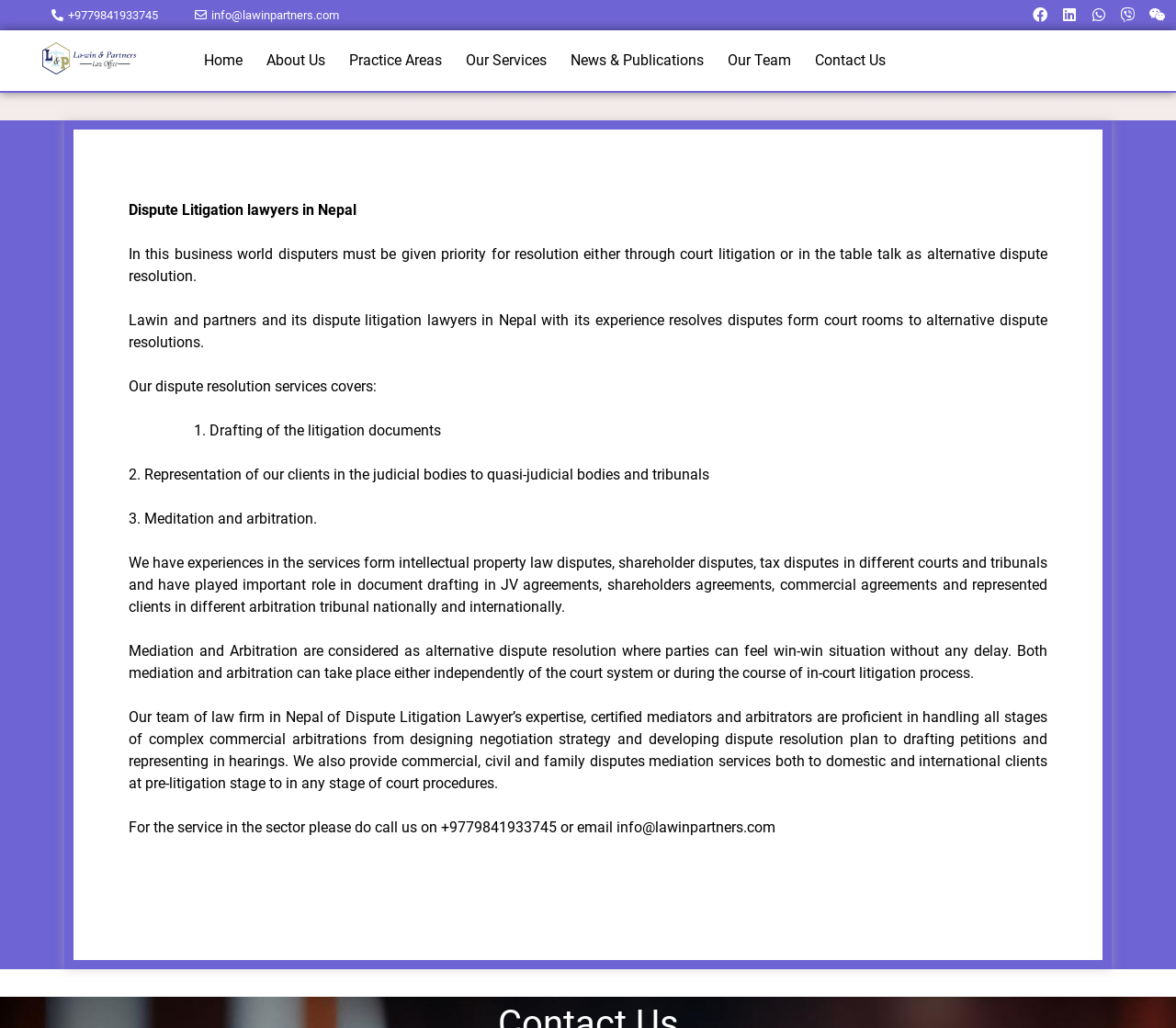Based on the element description "Weixin", predict the bounding box coordinates of the UI element.

[0.972, 0.0, 0.997, 0.029]